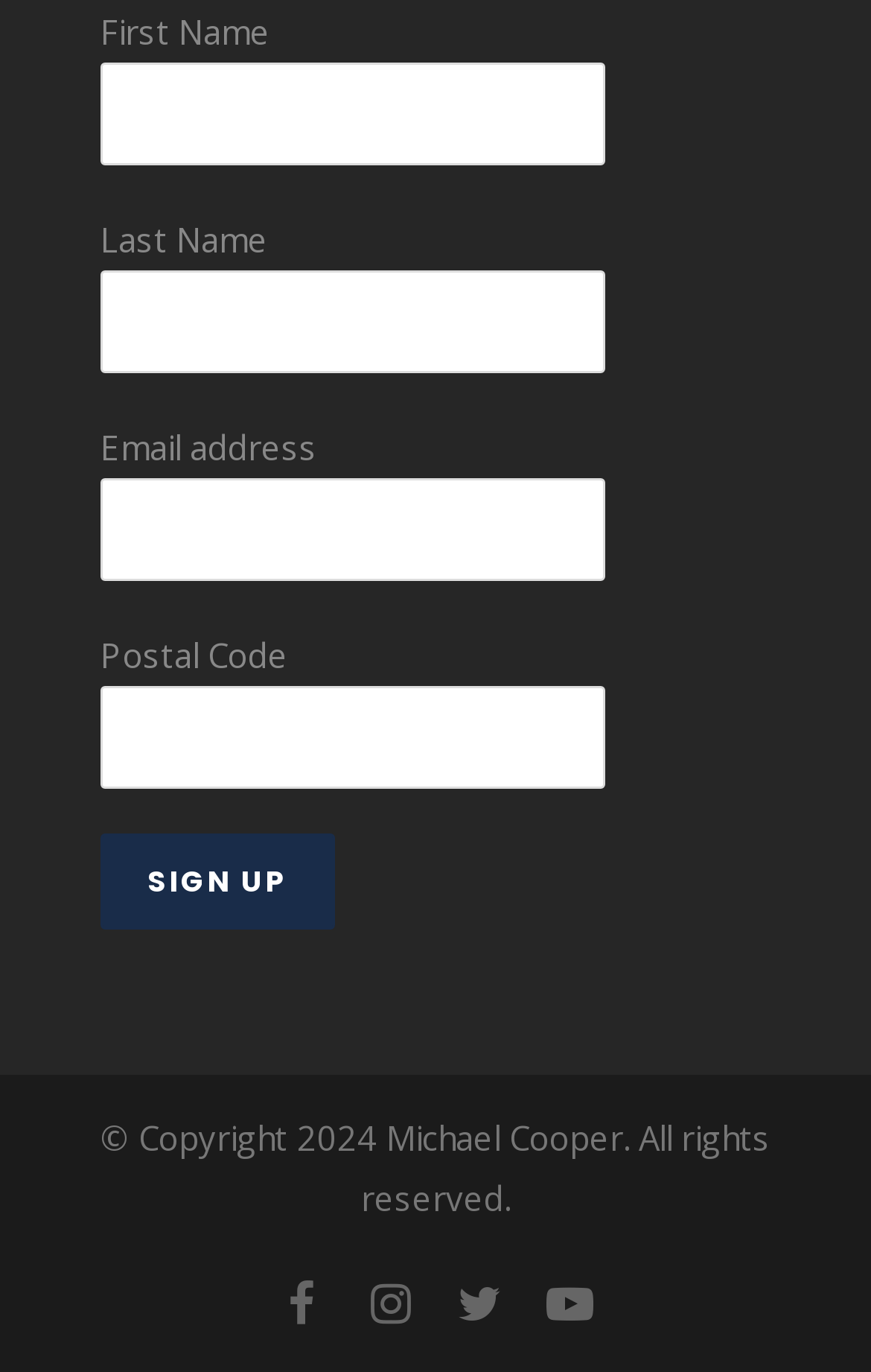Based on the image, give a detailed response to the question: What is the label on the button?

The button element on the webpage has a static text element inside it, which reads 'SIGN UP'. This is the label on the button, indicating its purpose.